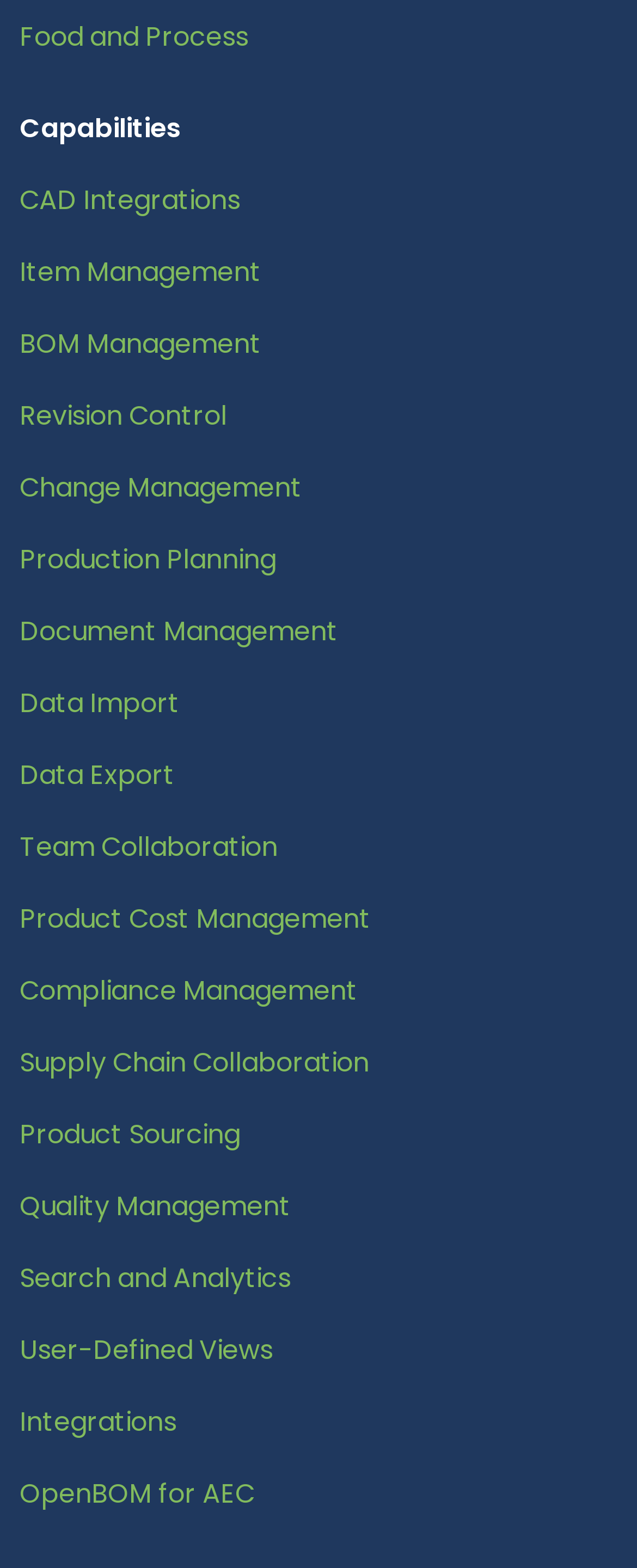Identify the bounding box coordinates for the UI element described as follows: "Integrations". Ensure the coordinates are four float numbers between 0 and 1, formatted as [left, top, right, bottom].

[0.031, 0.895, 0.277, 0.919]